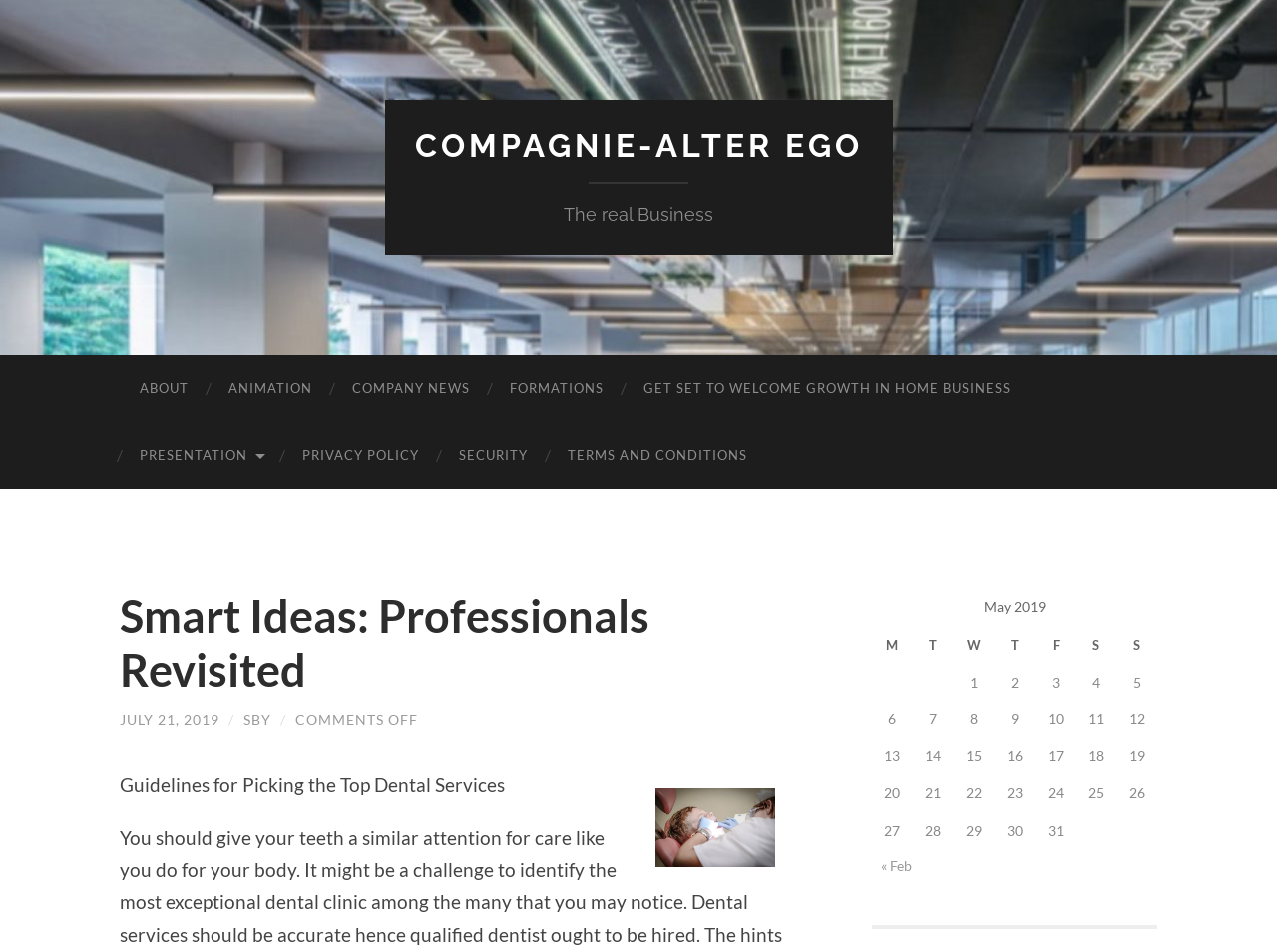Can you identify the bounding box coordinates of the clickable region needed to carry out this instruction: 'Click on ANIMATION'? The coordinates should be four float numbers within the range of 0 to 1, stated as [left, top, right, bottom].

[0.163, 0.373, 0.26, 0.443]